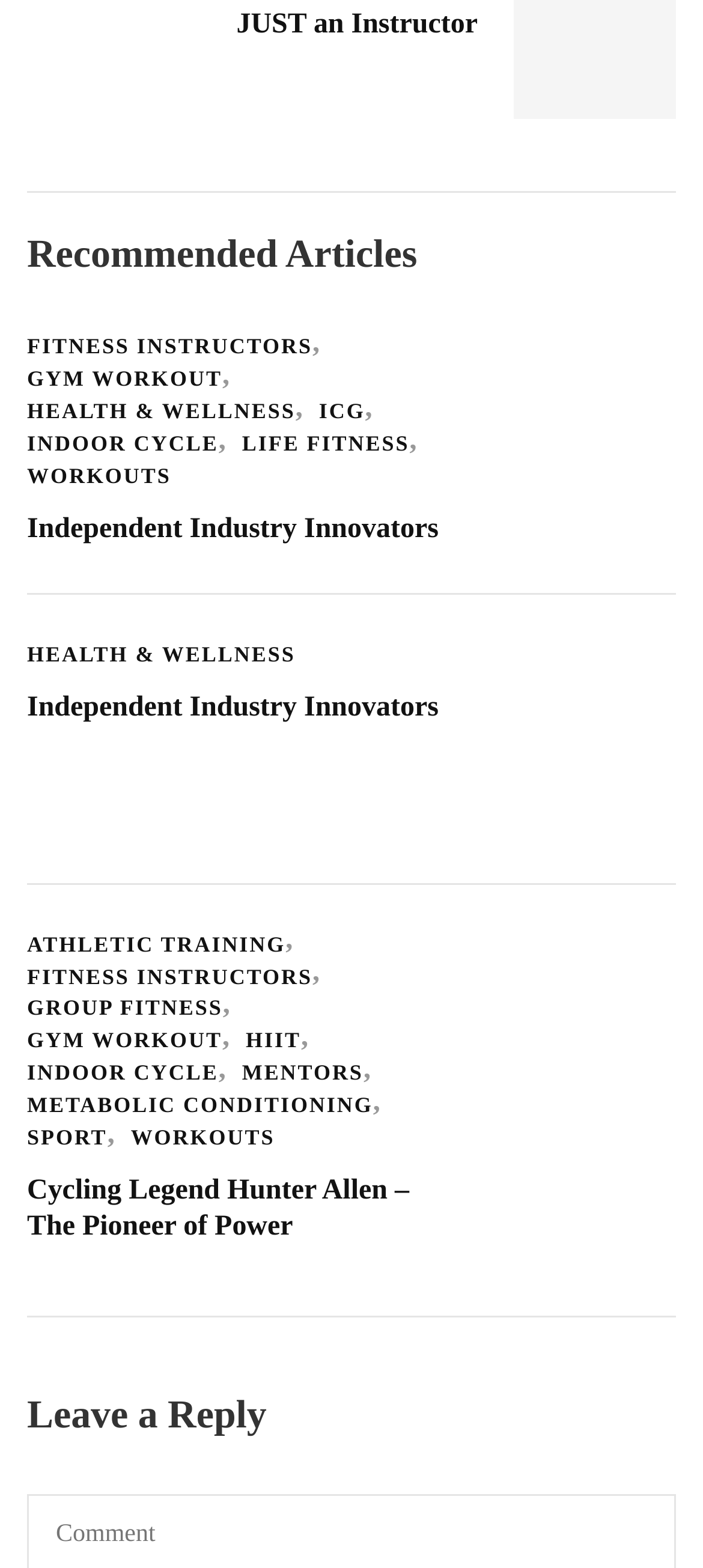Could you determine the bounding box coordinates of the clickable element to complete the instruction: "Read Independent Industry Innovators"? Provide the coordinates as four float numbers between 0 and 1, i.e., [left, top, right, bottom].

[0.038, 0.327, 0.624, 0.347]